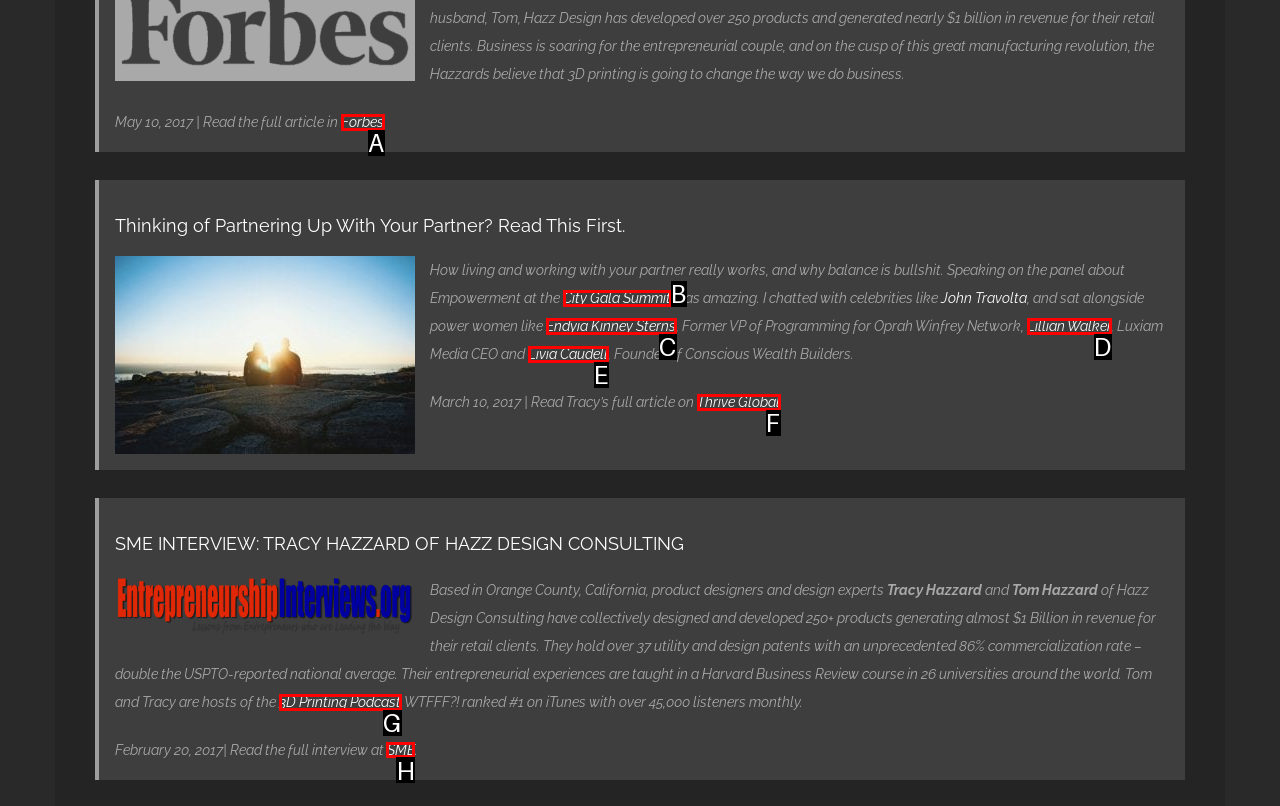Select the correct UI element to click for this task: Read the full interview at SME.
Answer using the letter from the provided options.

H